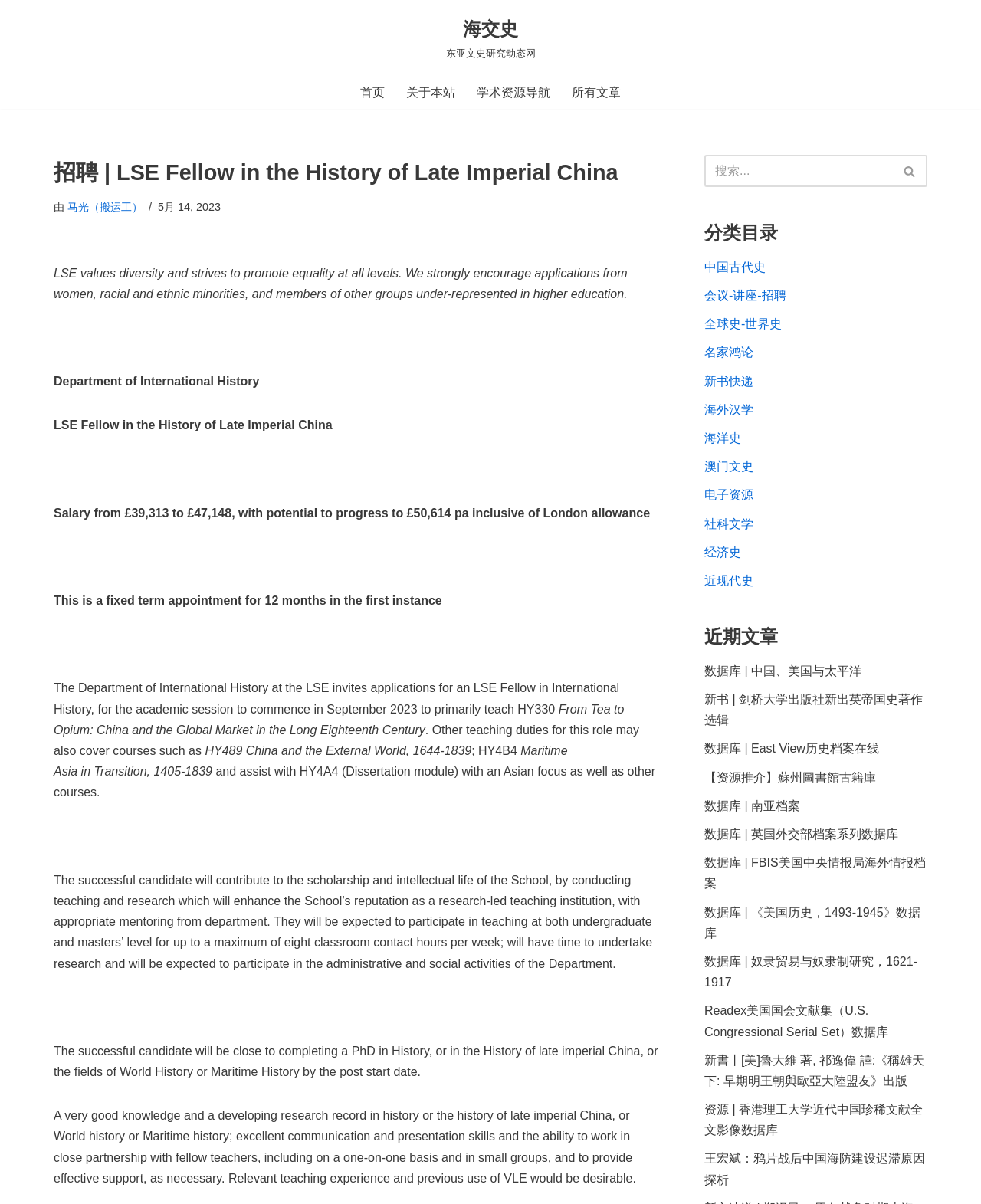Identify the bounding box for the UI element described as: "parent_node: 搜索... aria-label="搜索" name="s" placeholder="搜索..."". Ensure the coordinates are four float numbers between 0 and 1, formatted as [left, top, right, bottom].

[0.718, 0.129, 0.91, 0.155]